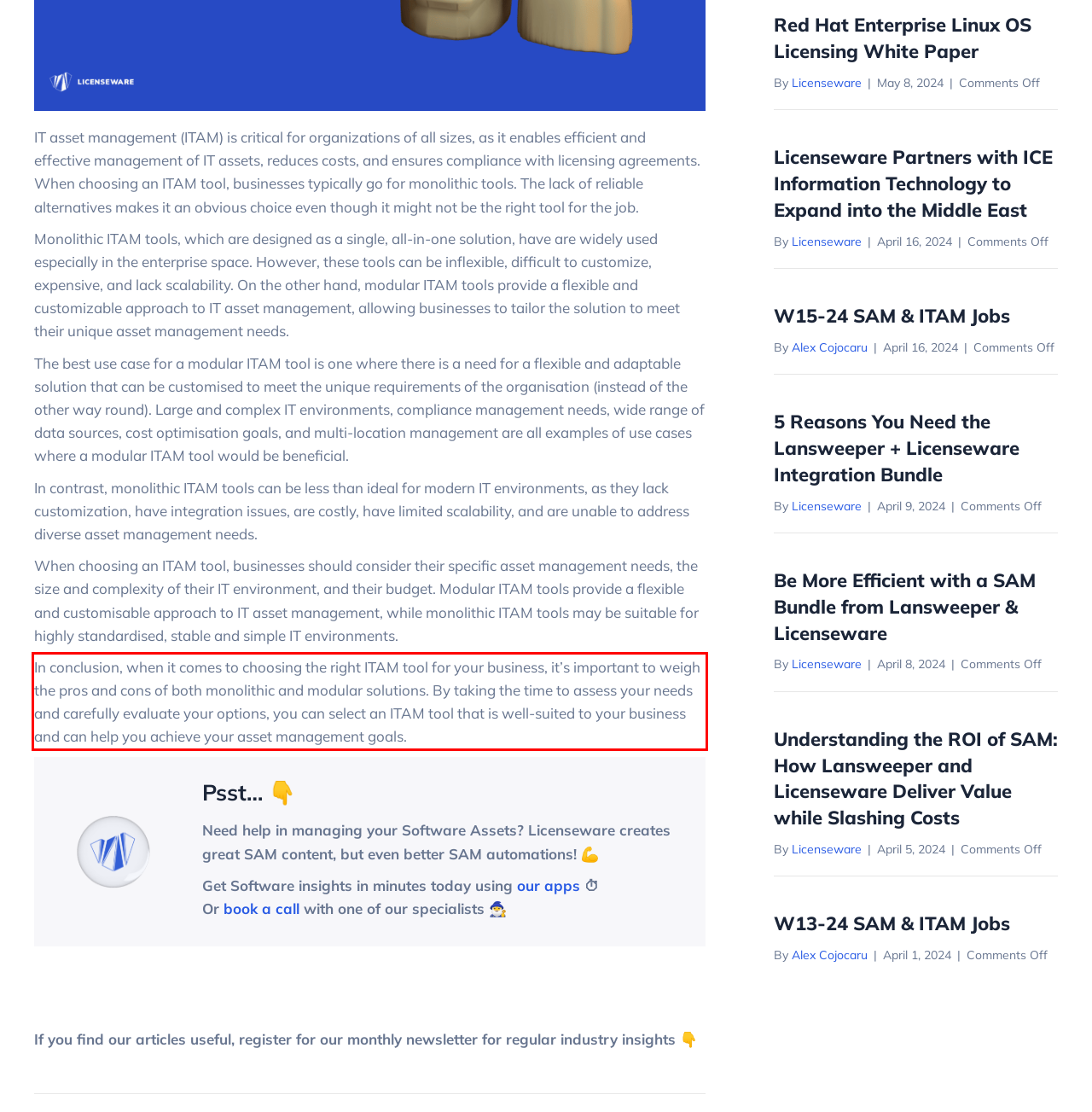Given a screenshot of a webpage with a red bounding box, please identify and retrieve the text inside the red rectangle.

In conclusion, when it comes to choosing the right ITAM tool for your business, it’s important to weigh the pros and cons of both monolithic and modular solutions. By taking the time to assess your needs and carefully evaluate your options, you can select an ITAM tool that is well-suited to your business and can help you achieve your asset management goals.